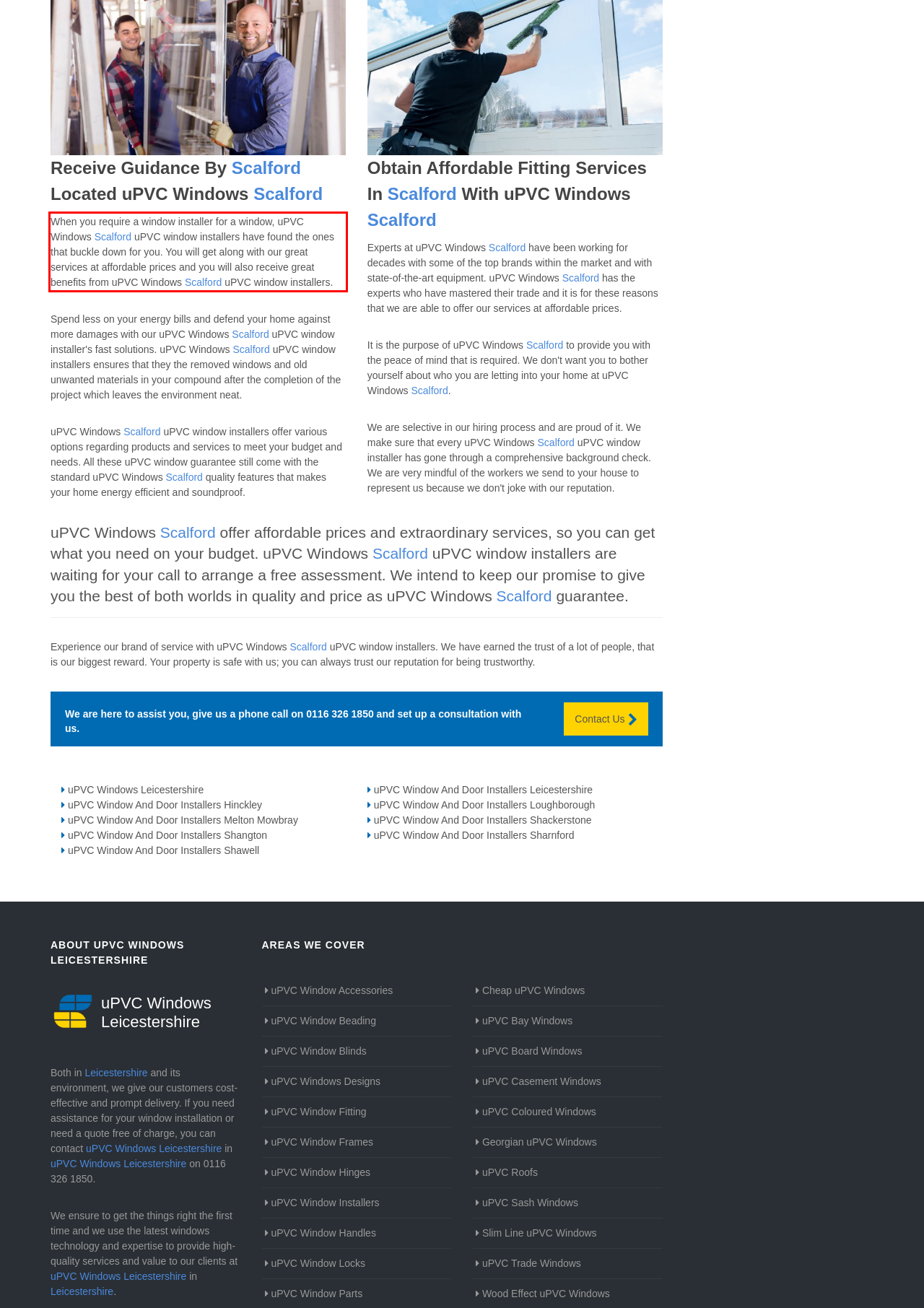Analyze the webpage screenshot and use OCR to recognize the text content in the red bounding box.

When you require a window installer for a window, uPVC Windows Scalford uPVC window installers have found the ones that buckle down for you. You will get along with our great services at affordable prices and you will also receive great benefits from uPVC Windows Scalford uPVC window installers.